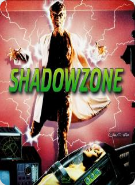Detail the scene shown in the image extensively.

The image features the Blu-ray cover for the film "Shadowzone." The cover showcases a dramatic scene with a figure dressed in a lab coat surrounded by a burst of electricity, emphasizing the film's science fiction and thriller elements. The title "SHADOWZONE" is prominently displayed in bold green lettering, adding to the striking visual impact. In the background, there is a glimpse of a futuristic device or laboratory equipment, potentially hinting at the film's themes of experimentation and suspense. This release is part of the collection of new Blu-ray titles highlighted for its intriguing premise and nostalgic appeal to fans of the genre.